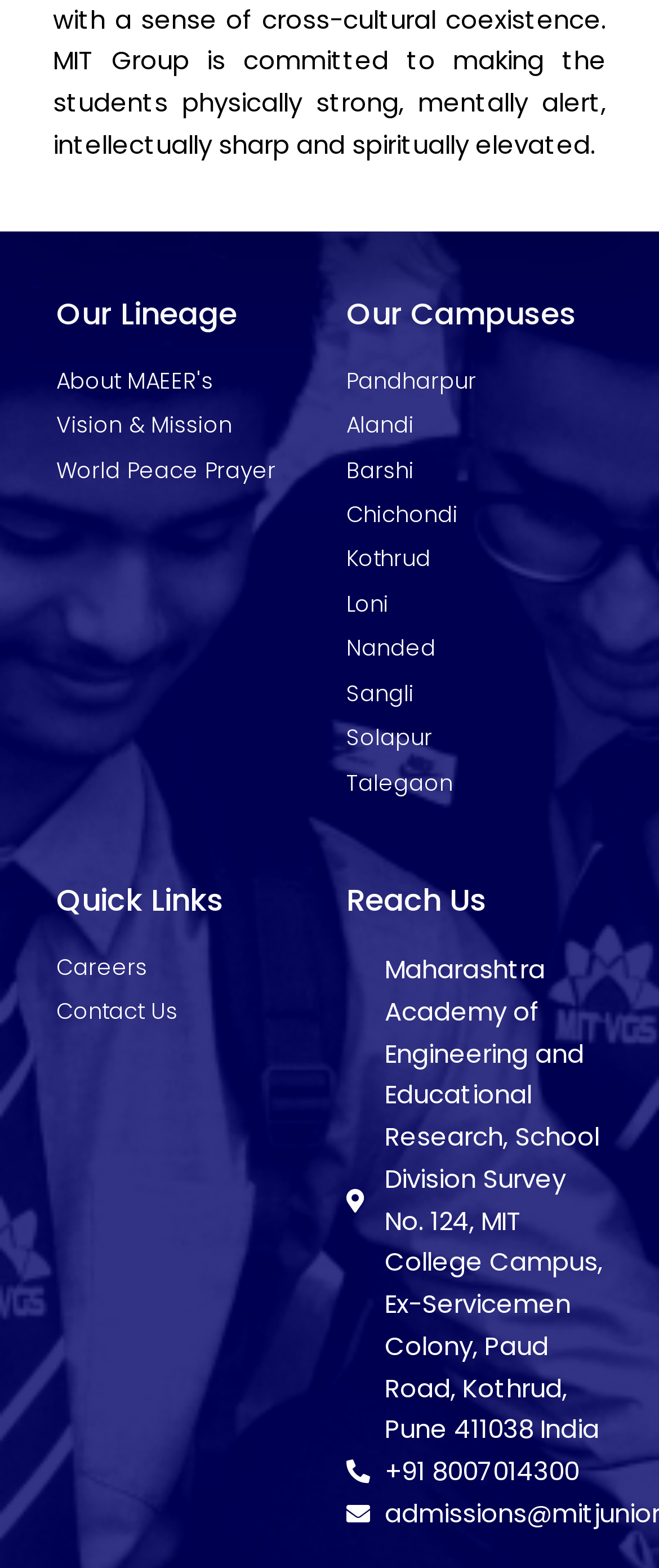Please give a concise answer to this question using a single word or phrase: 
What is the phone number of the academy?

+91 8007014300